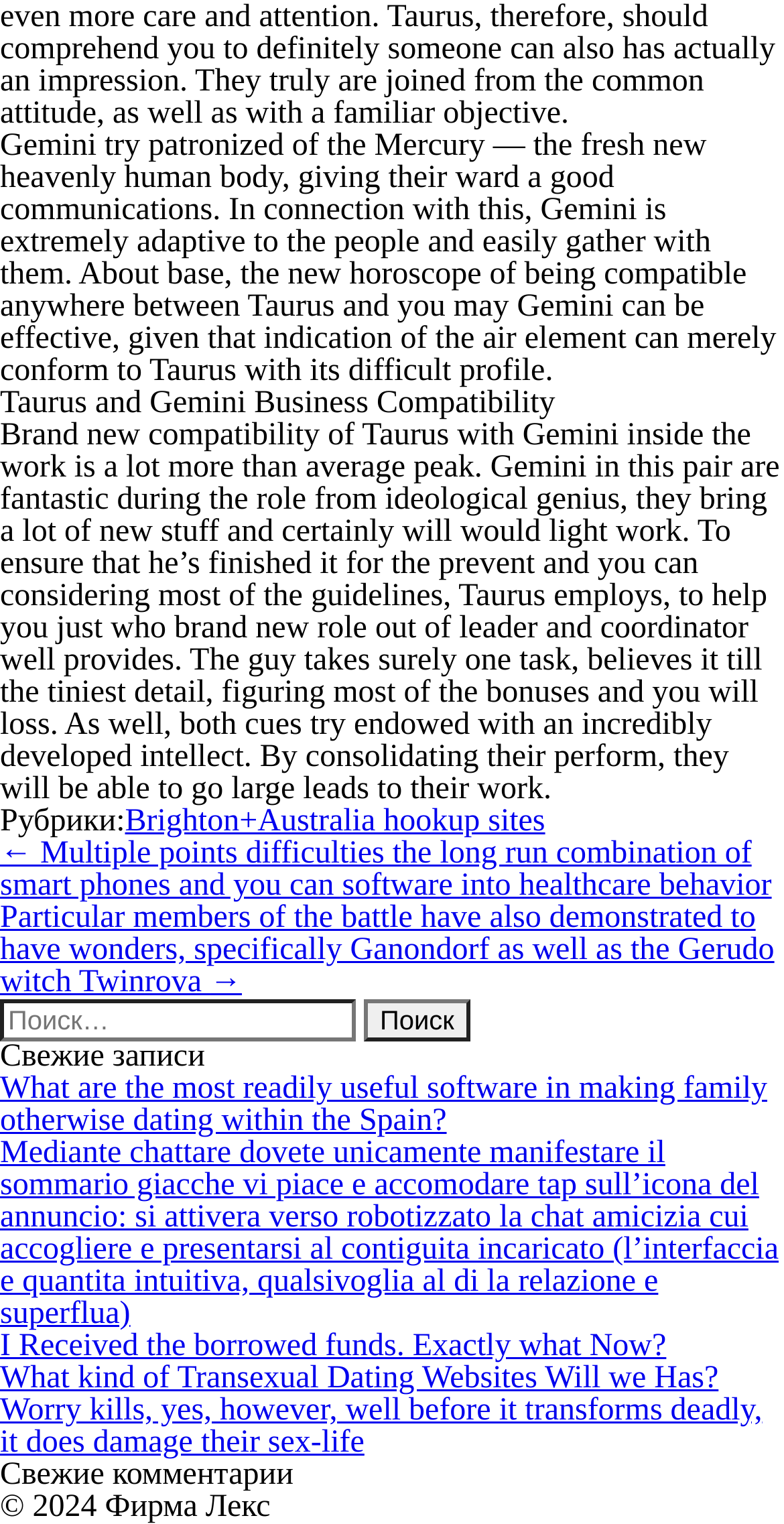Please give a succinct answer to the question in one word or phrase:
How many links are there in the footer section?

5